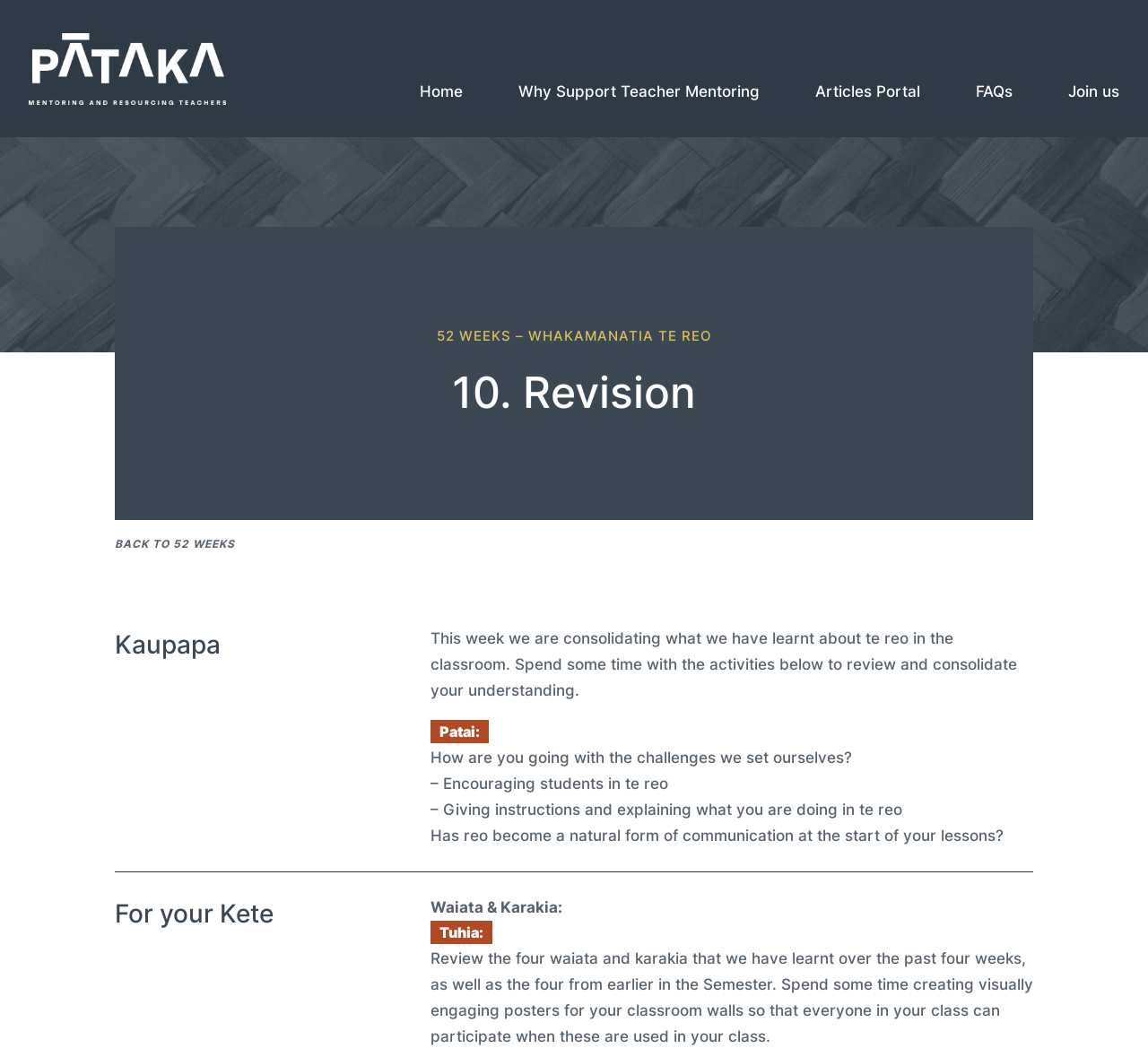Use the information in the screenshot to answer the question comprehensively: What is the topic of the Kaupapa section?

I determined the answer by looking at the static text element 'Kaupapa' located at [0.1, 0.596, 0.192, 0.625] and its surrounding context. The text '52 WEEKS – WHAKAMANATIA TE REO' located at [0.38, 0.309, 0.62, 0.326] suggests that the topic of the Kaupapa section is related to te reo.